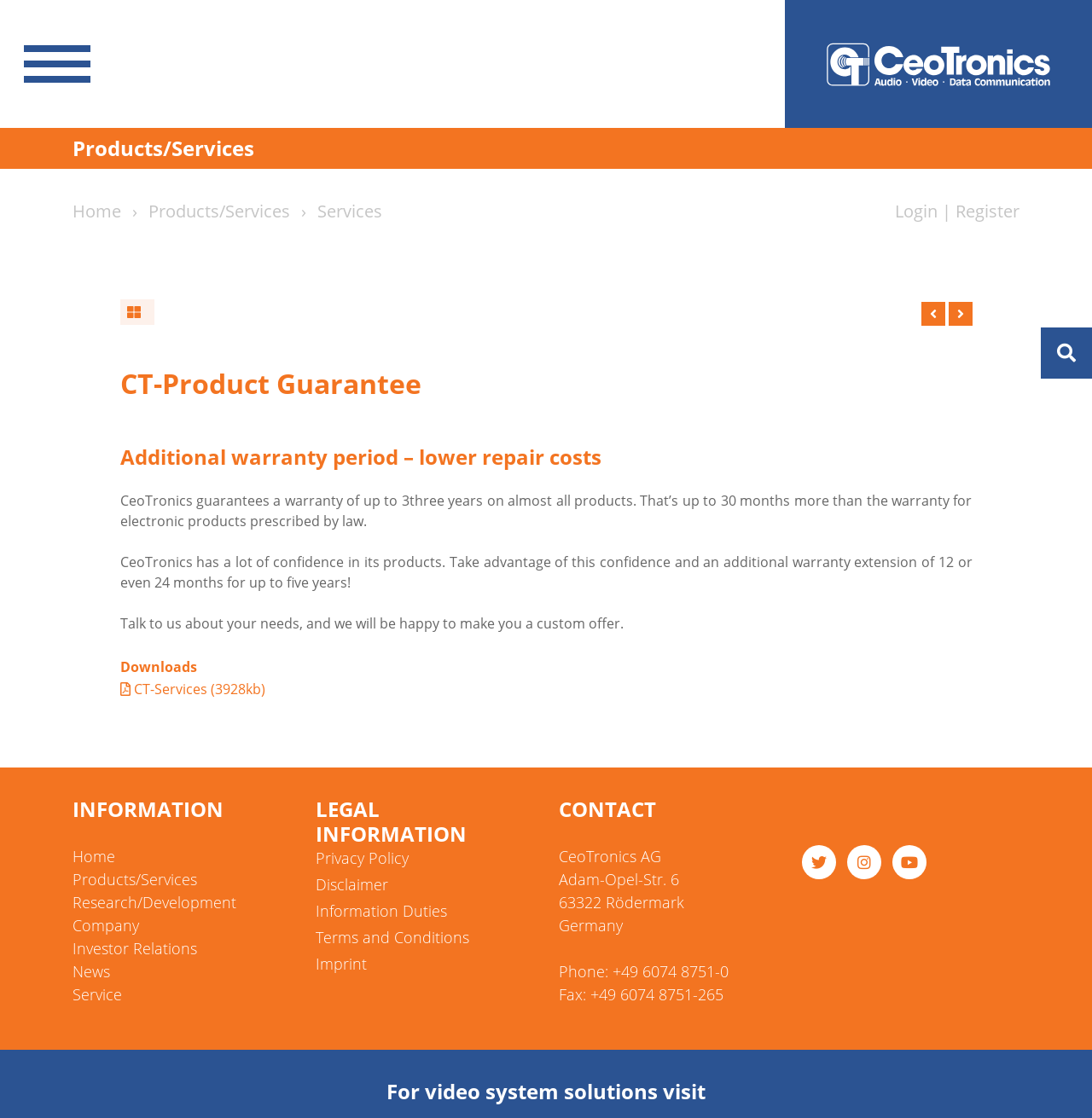Describe all the significant parts and information present on the webpage.

This webpage appears to be the official website of CeoTronics AG, a company that provides video system solutions and other products/services. 

At the top left corner, there is a button to toggle navigation. Next to it, there is a link to an unknown page. Below these elements, there is a horizontal menu bar with links to various pages, including "Home", "Products/Services", "Services", "Login", and "Register". 

The main content area is divided into several sections. The first section has a heading "CT-Product Guarantee" and describes the company's warranty policy, which guarantees up to 3 years of warranty on almost all products. 

Below this section, there are links to download files, including "CT-Services" with a file size of 3928kb. 

The next section is titled "INFORMATION" and contains links to various pages, including "Home", "Products/Services", "Research/Development", "Company", "Investor Relations", "News", and "Service". 

To the right of this section, there is another section titled "LEGAL INFORMATION" with links to pages such as "Privacy Policy", "Disclaimer", "Information Duties", "Terms and Conditions", and "Imprint". 

Further down, there is a section titled "CONTACT" with the company's address, phone number, and fax number. 

At the bottom of the page, there are social media links and a heading that says "For video system solutions visit".